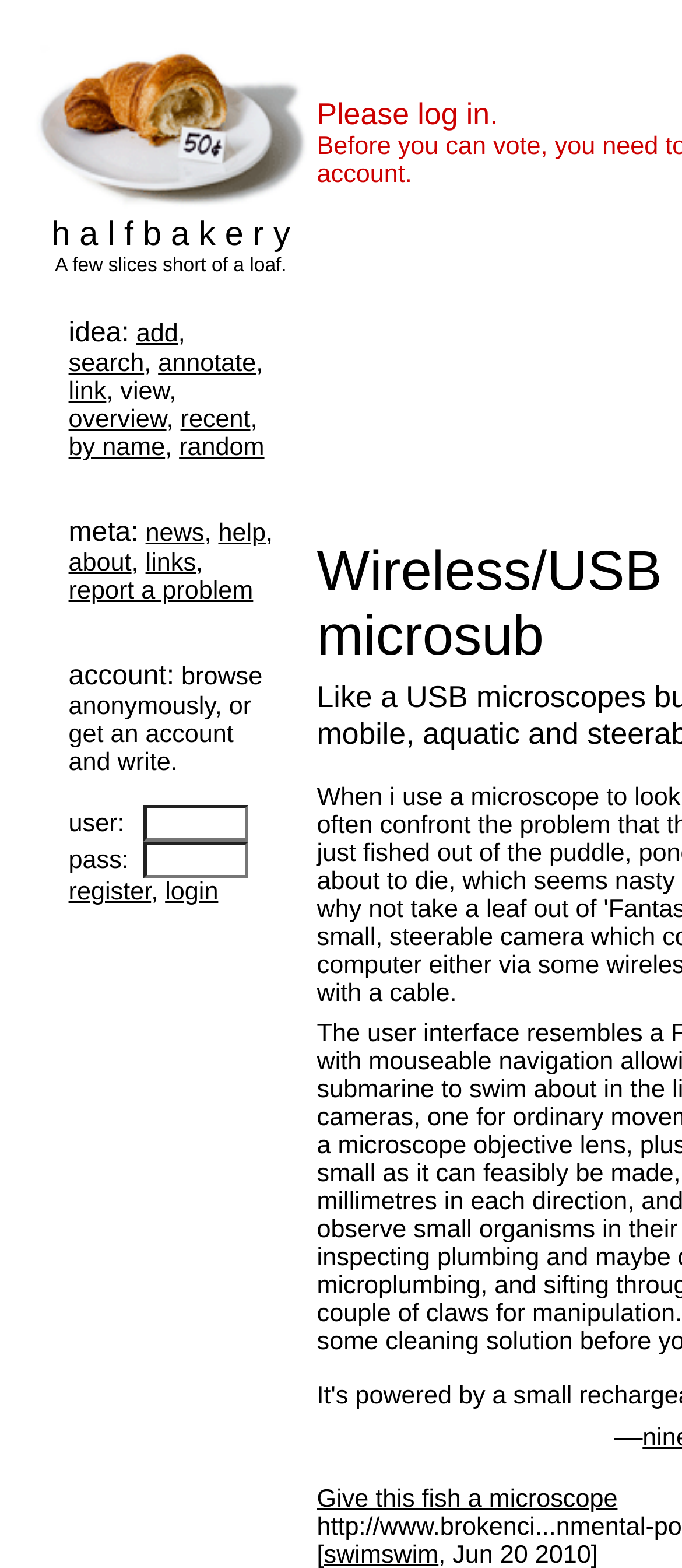Please identify the bounding box coordinates of the clickable area that will allow you to execute the instruction: "register for an account".

[0.1, 0.56, 0.222, 0.578]